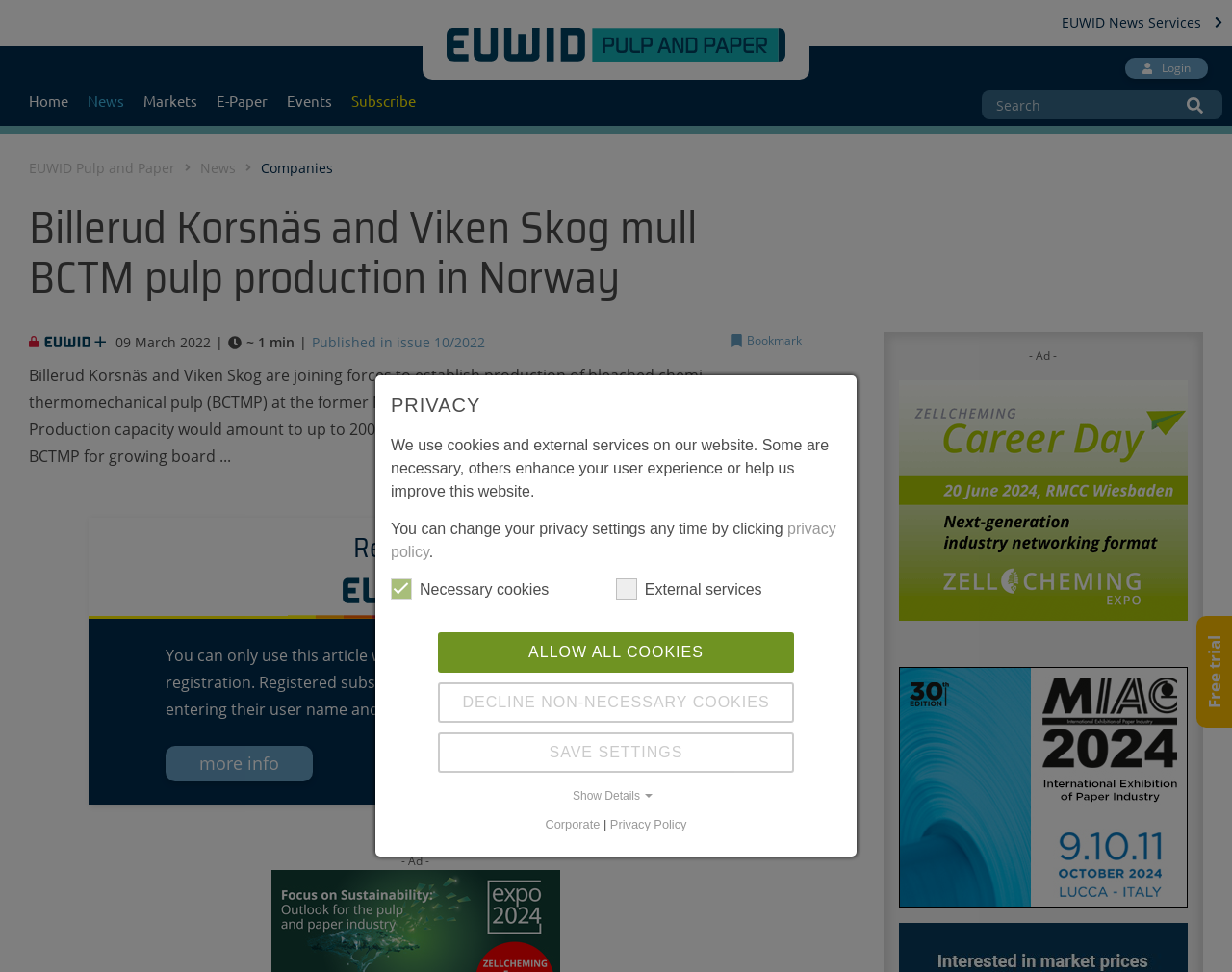Please identify the bounding box coordinates of the element's region that I should click in order to complete the following instruction: "Read more about Billerud Korsnäs and Viken Skog". The bounding box coordinates consist of four float numbers between 0 and 1, i.e., [left, top, right, bottom].

[0.286, 0.542, 0.384, 0.584]